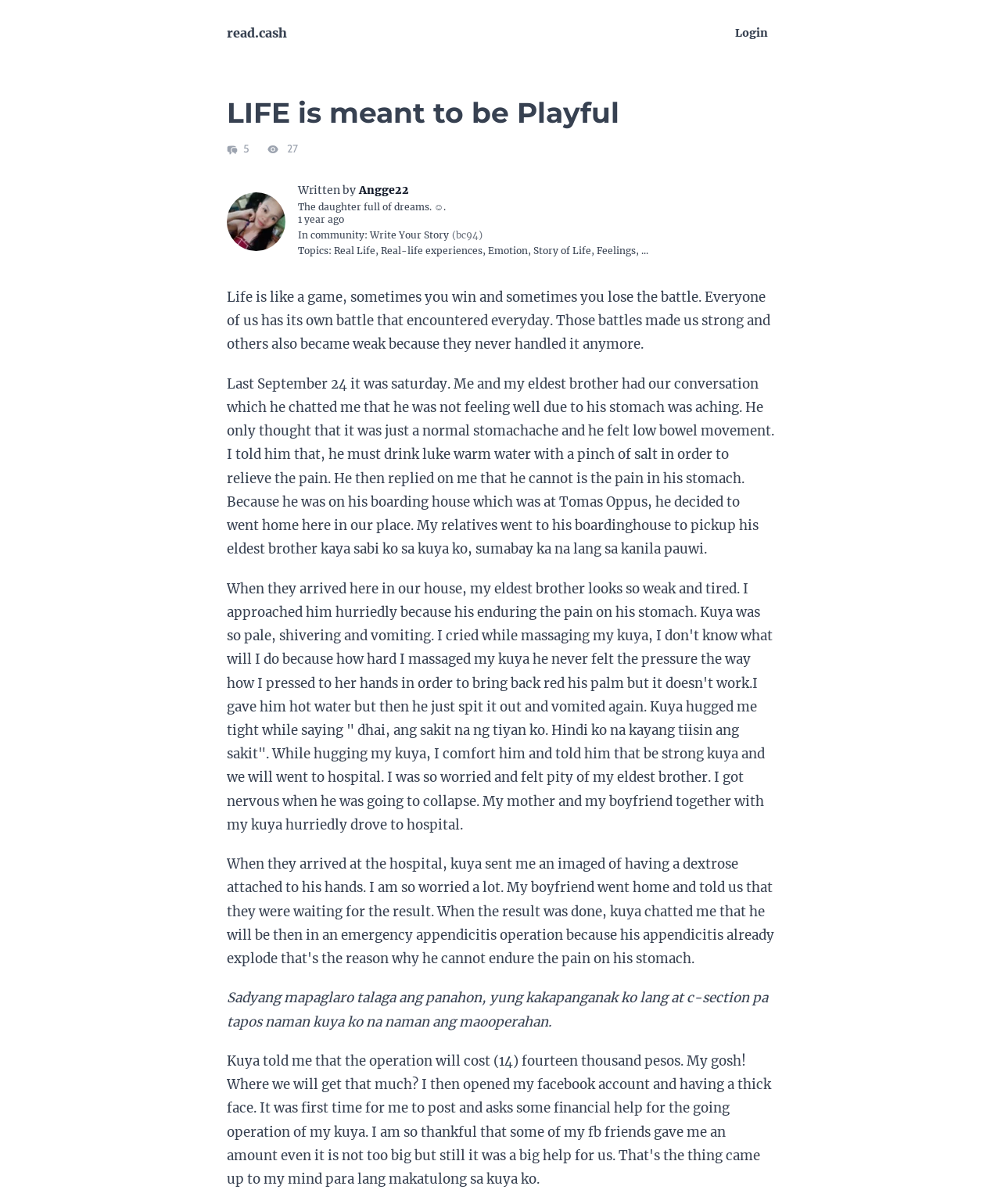Please specify the bounding box coordinates in the format (top-left x, top-left y, bottom-right x, bottom-right y), with all values as floating point numbers between 0 and 1. Identify the bounding box of the UI element described by: Story of Life

[0.533, 0.203, 0.591, 0.213]